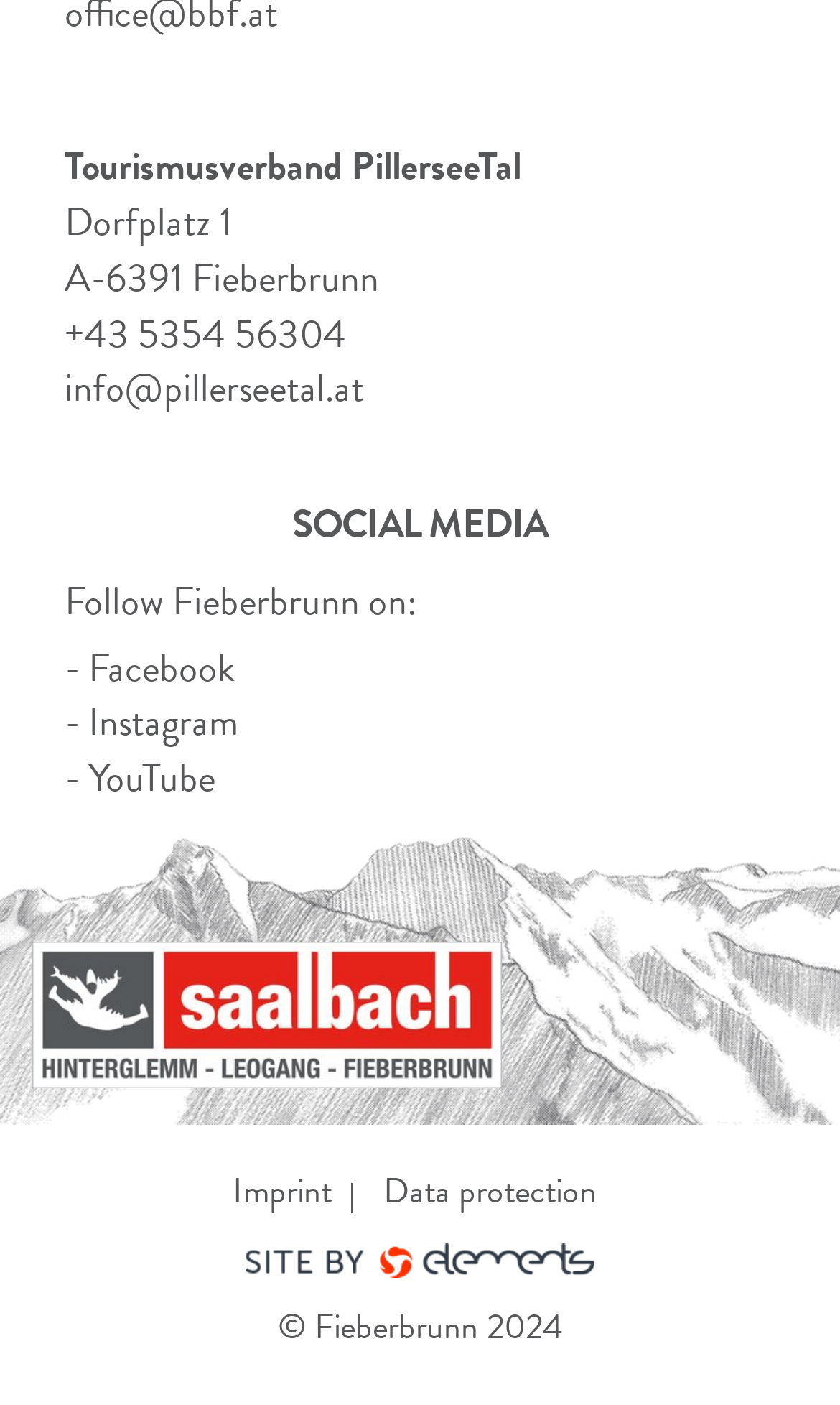Give a one-word or short phrase answer to the question: 
What is the address of Tourismusverband PillerseeTal?

Dorfplatz 1, A-6391 Fieberbrunn